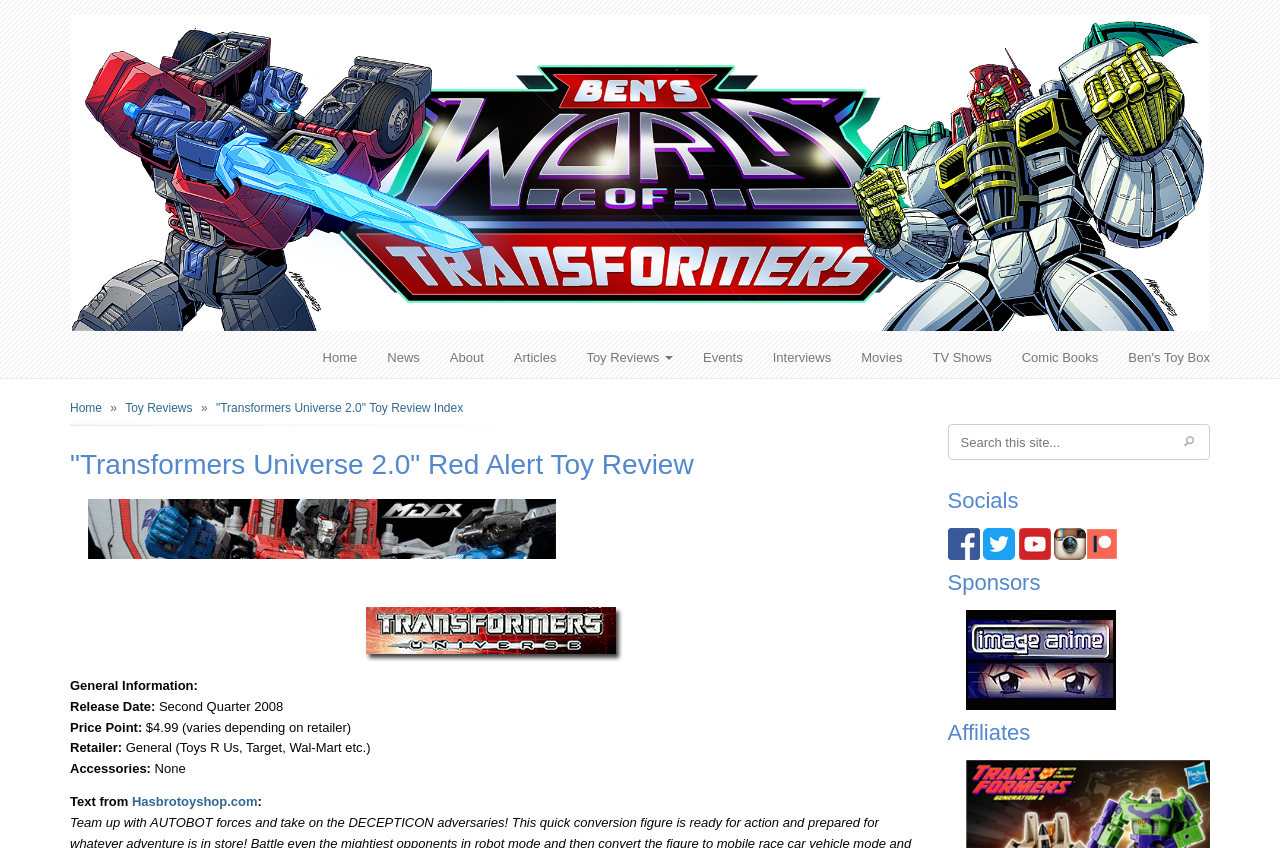What is the title or heading displayed on the webpage?

"Transformers Universe 2.0" Red Alert Toy Review